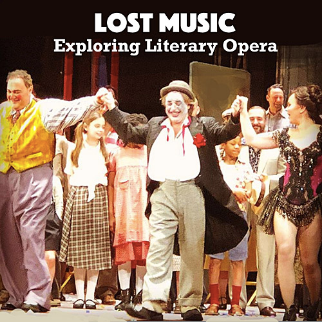What is the mood of the performers on stage?
Give a detailed response to the question by analyzing the screenshot.

The performers on stage are all bowing in unison, which suggests a sense of accomplishment and celebration, and their facial expressions and body language convey a sense of joy and exuberance, creating a lively atmosphere.